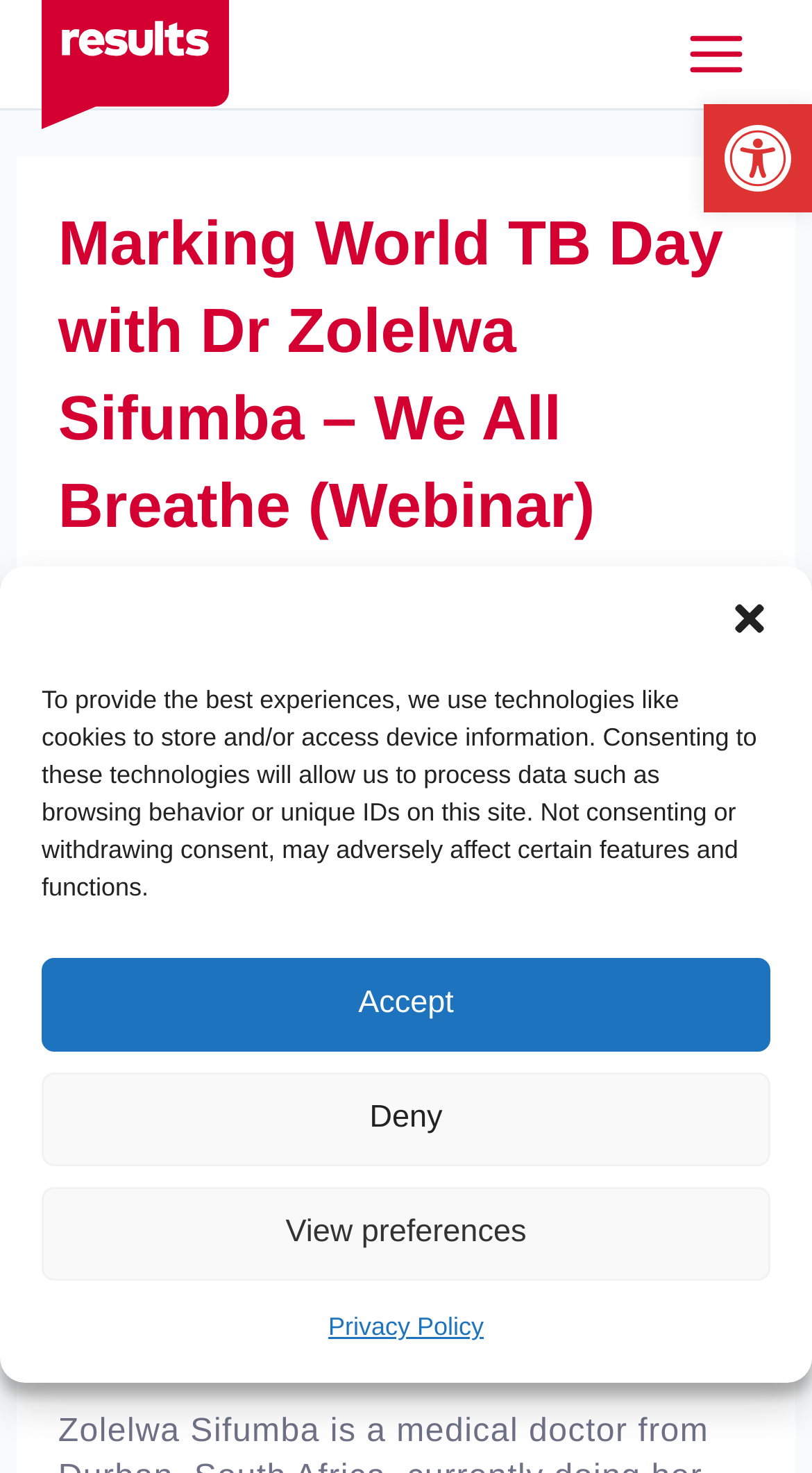Determine the bounding box coordinates of the clickable element to achieve the following action: 'Close dialog'. Provide the coordinates as four float values between 0 and 1, formatted as [left, top, right, bottom].

[0.897, 0.406, 0.949, 0.434]